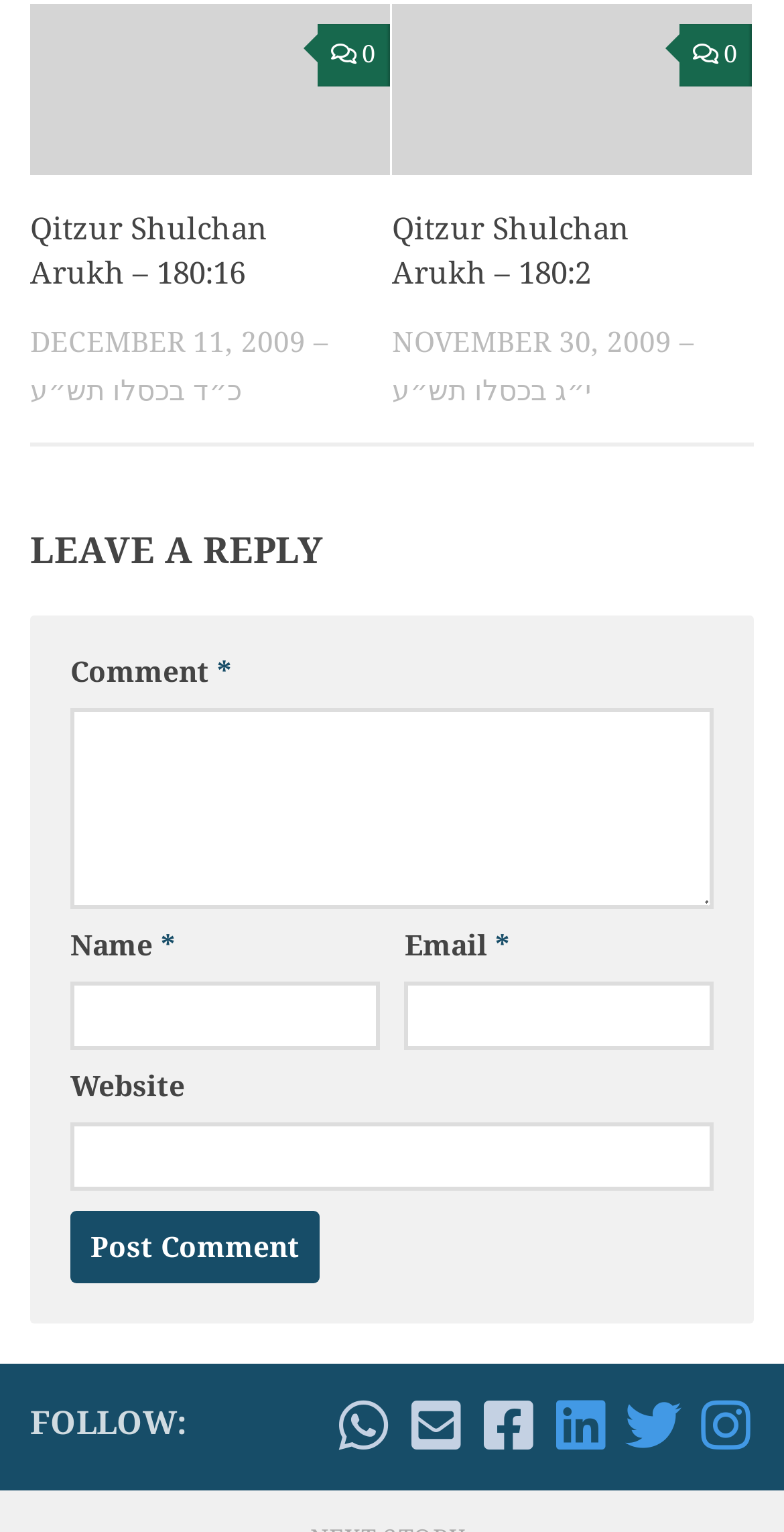From the webpage screenshot, identify the region described by name="submit" value="Post Comment". Provide the bounding box coordinates as (top-left x, top-left y, bottom-right x, bottom-right y), with each value being a floating point number between 0 and 1.

[0.09, 0.79, 0.408, 0.837]